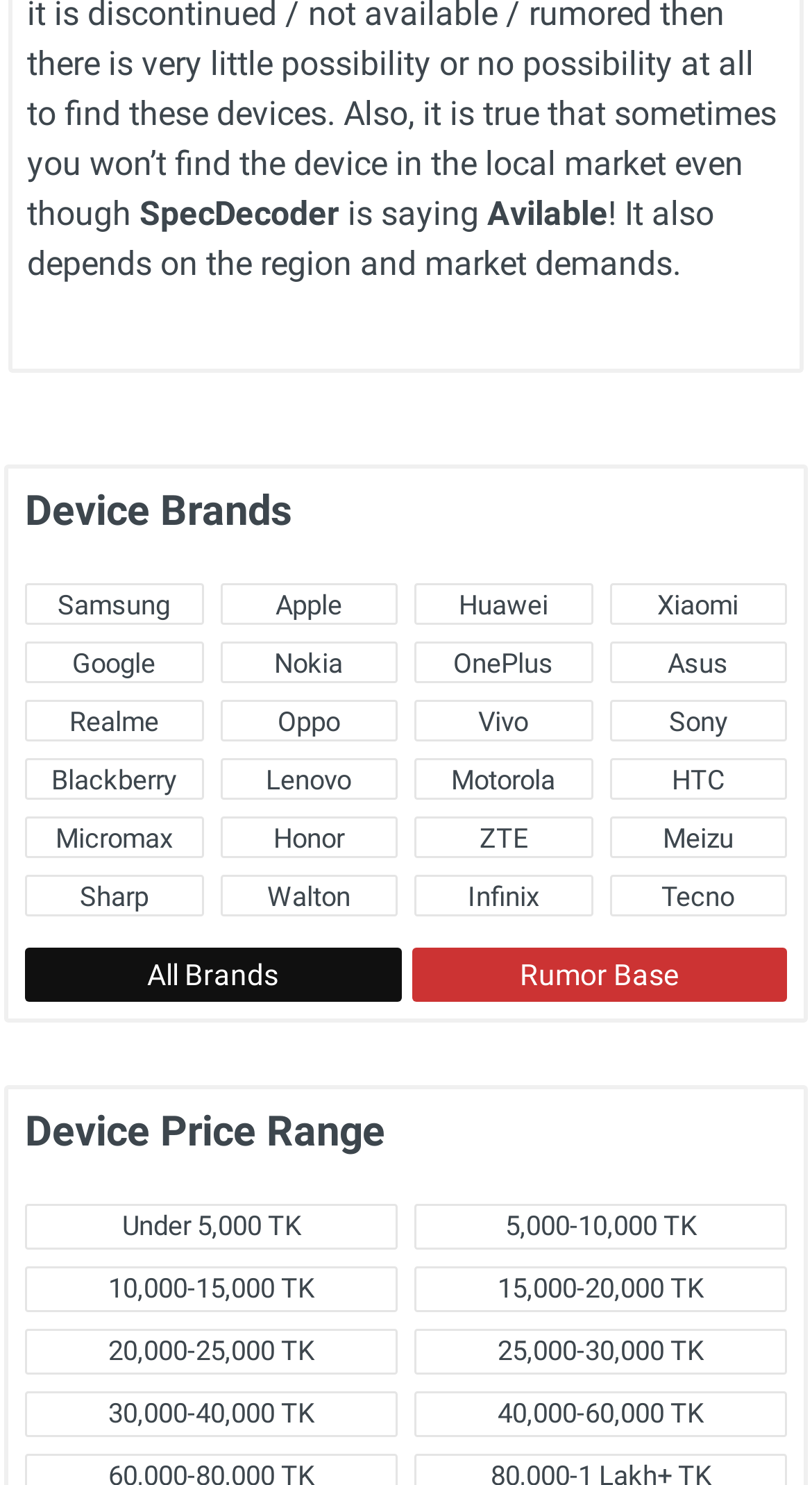How many links are available under 'Device Brands'?
Refer to the image and give a detailed answer to the question.

There are 18 links available under the 'Device Brands' heading, which are Samsung, Apple, Huawei, Xiaomi, Google, Nokia, OnePlus, Asus, Realme, Oppo, Vivo, Sony, Blackberry, Lenovo, Motorola, HTC, Micromax, Honor, ZTE, Meizu, Sharp, Walton, Infinix, and Tecno.